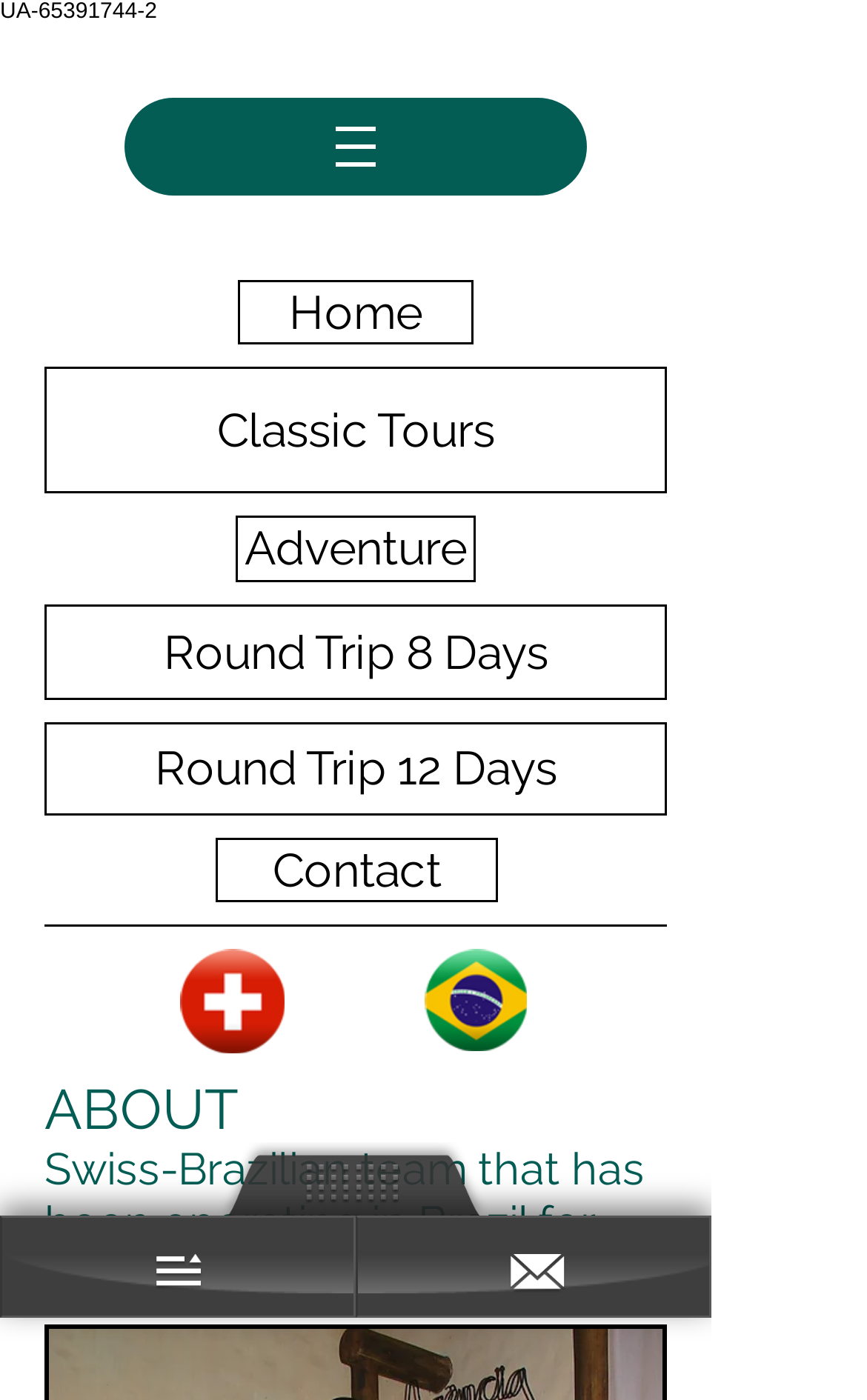Generate a comprehensive description of the webpage.

The webpage is about "About Beach" and appears to be a travel-related website. At the top-left corner, there is a small, unlabelled image. Below it, a navigation menu is situated, spanning almost the entire width of the page. This menu contains a button with a popup menu, as well as several links to different sections of the website, including "Home", "Classic Tours", "Adventure", "Round Trip 8 Days", "Round Trip 12 Days", and "Contact". 

The main content of the page is divided into two sections. The first section is headed by a large title "ABOUT" located near the top of the page. Below this title, there is a paragraph of text that describes a Swiss-Brazilian team that has been operating in Brazil for ten years.